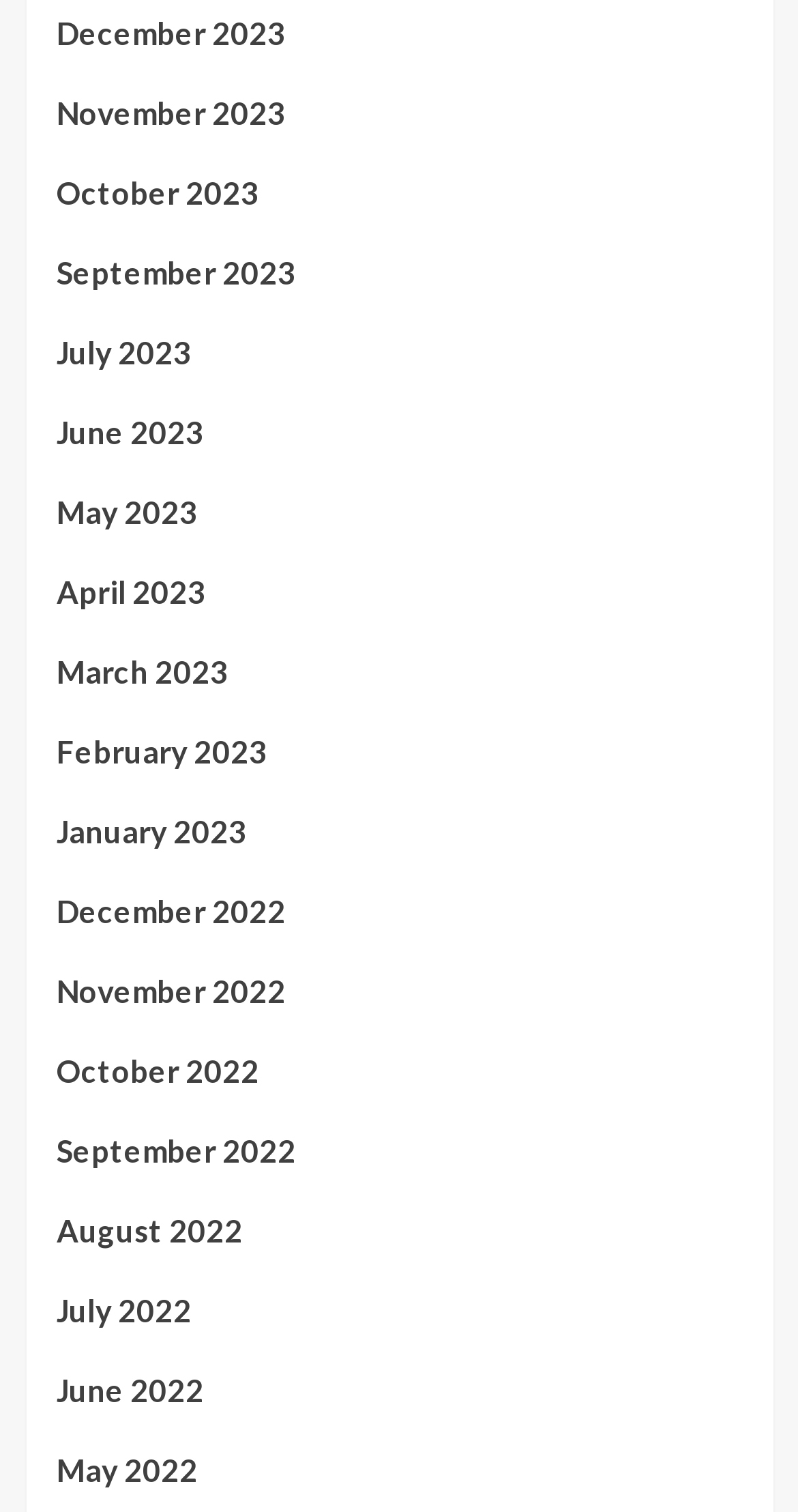Can you find the bounding box coordinates for the UI element given this description: "October 2022"? Provide the coordinates as four float numbers between 0 and 1: [left, top, right, bottom].

[0.071, 0.692, 0.929, 0.744]